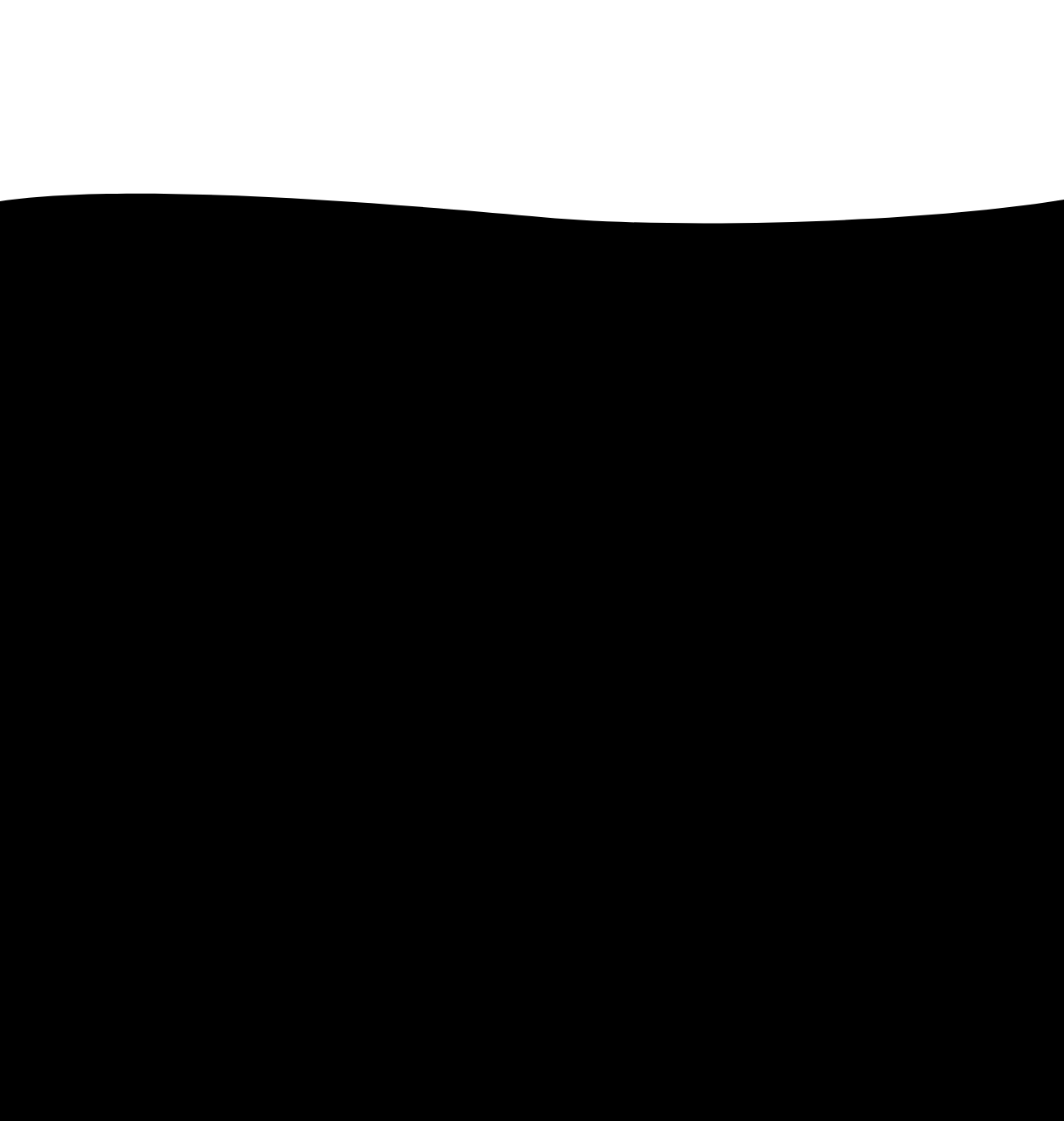Please respond to the question using a single word or phrase:
What is the price of the Ohio State 18K Gold Coated Charm Necklace?

$44.99